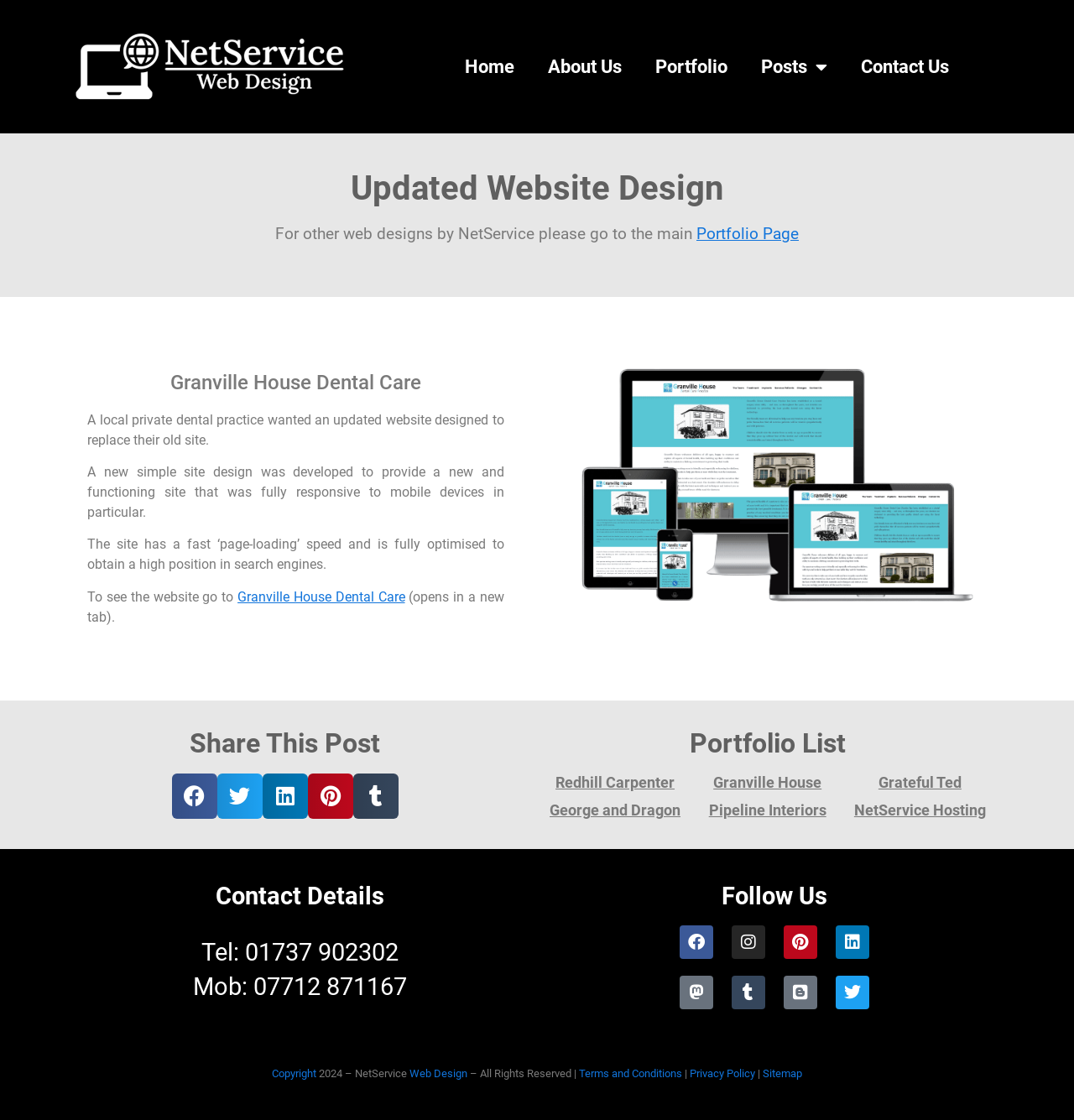Please reply to the following question with a single word or a short phrase:
How many portfolio items are listed?

5